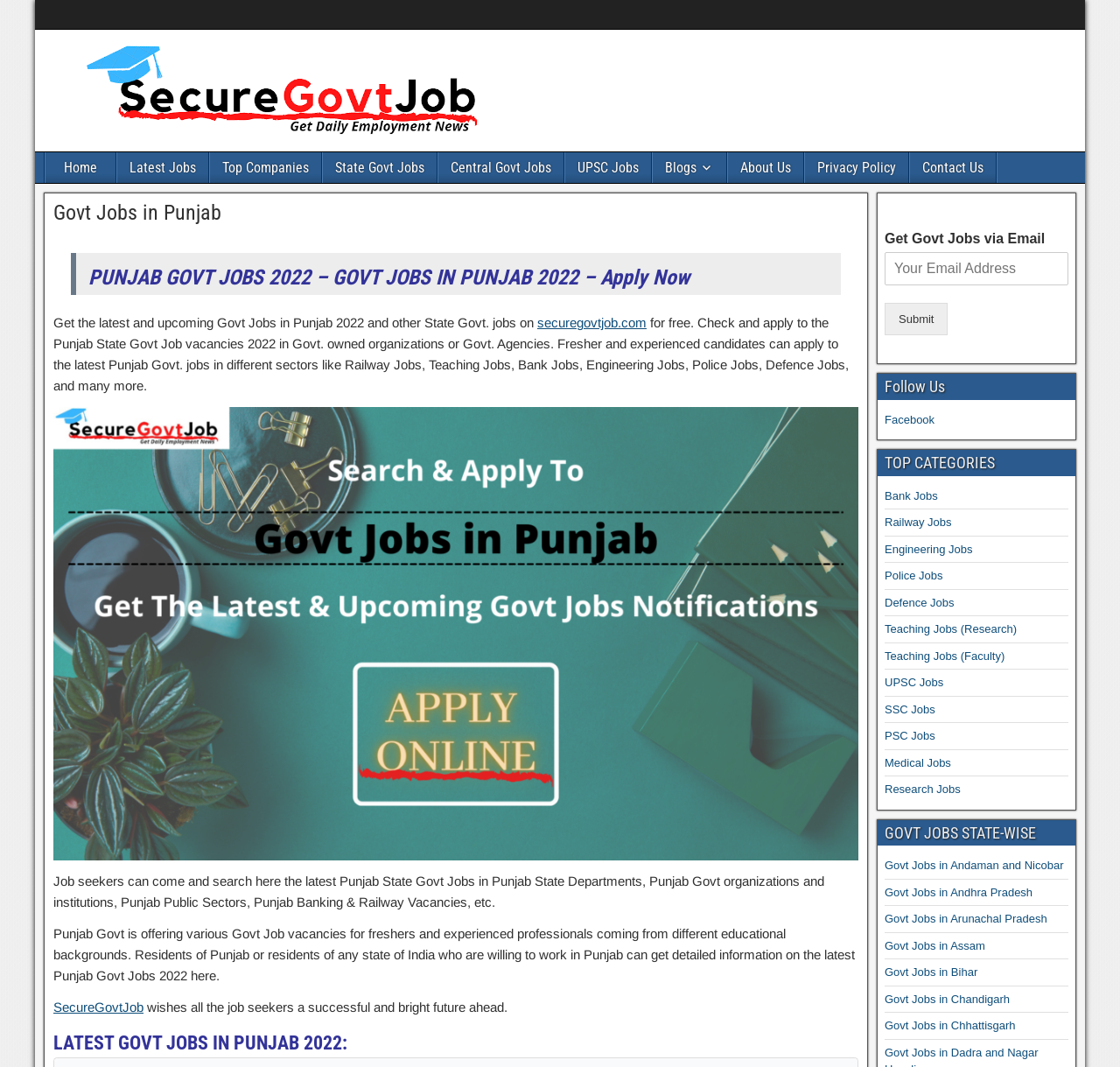Generate the text content of the main heading of the webpage.

Govt Jobs in Punjab